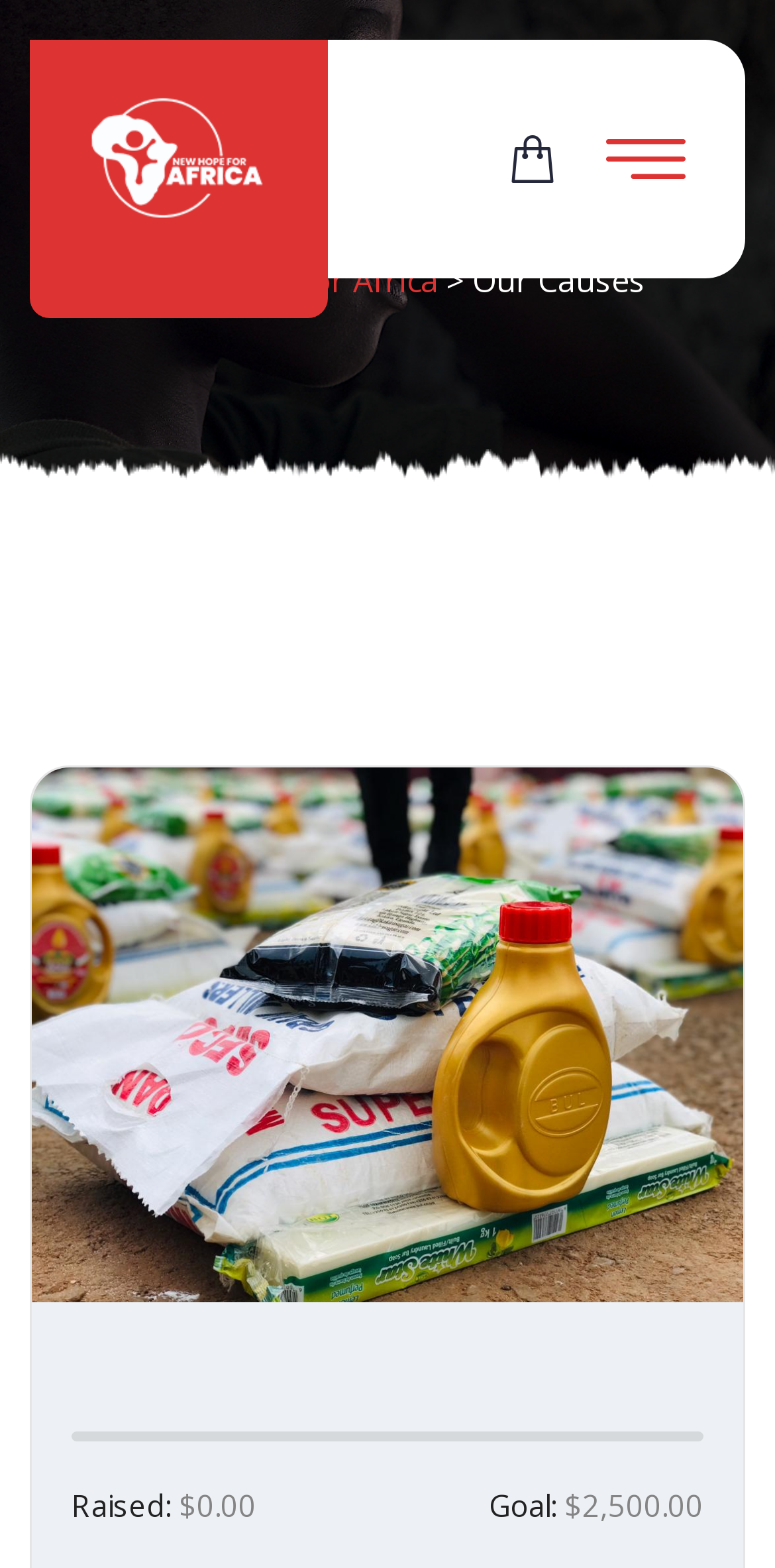Determine the bounding box for the UI element as described: "New Hope For Africa". The coordinates should be represented as four float numbers between 0 and 1, formatted as [left, top, right, bottom].

[0.168, 0.165, 0.565, 0.193]